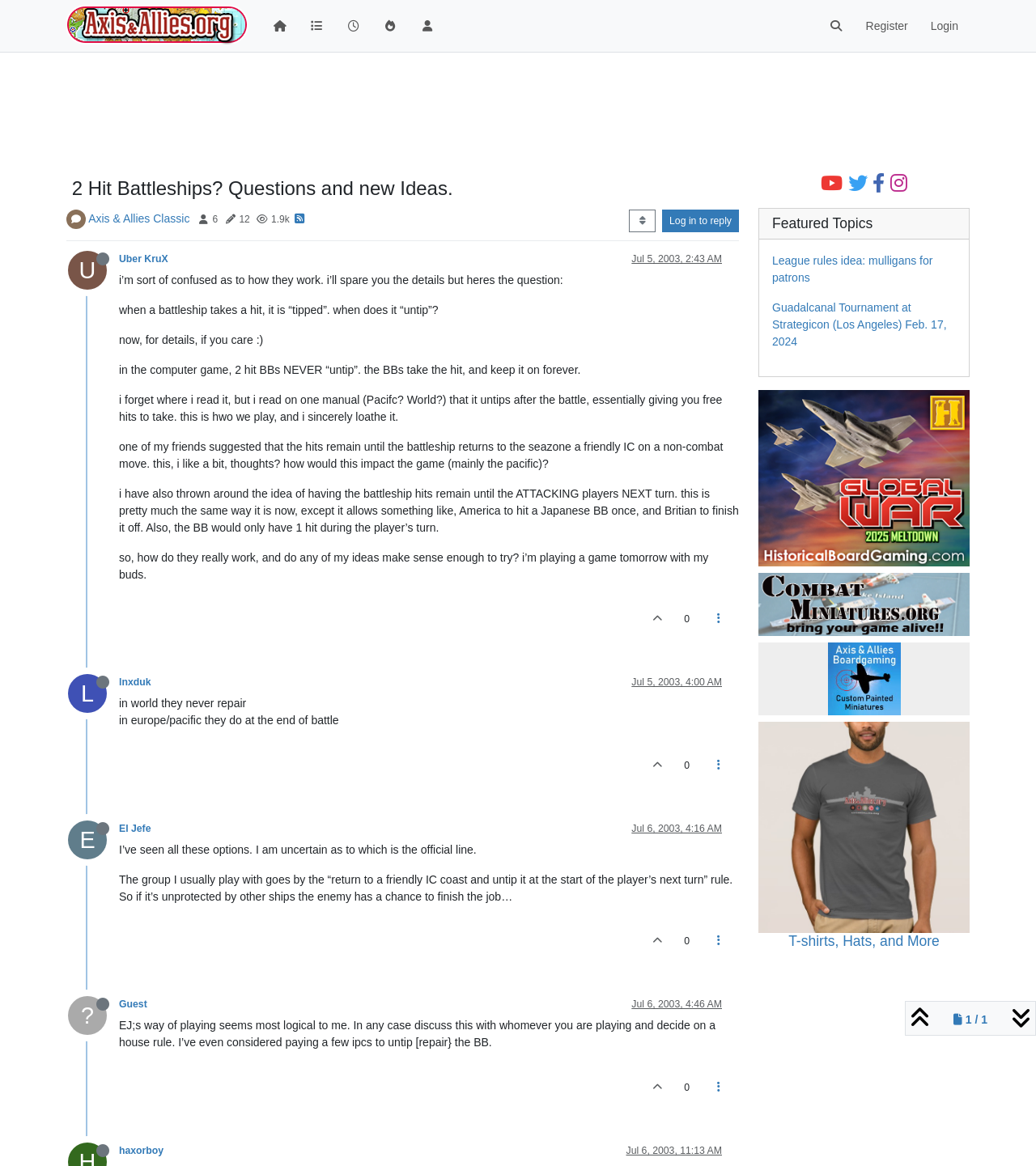Kindly respond to the following question with a single word or a brief phrase: 
How many posts are in this discussion?

6